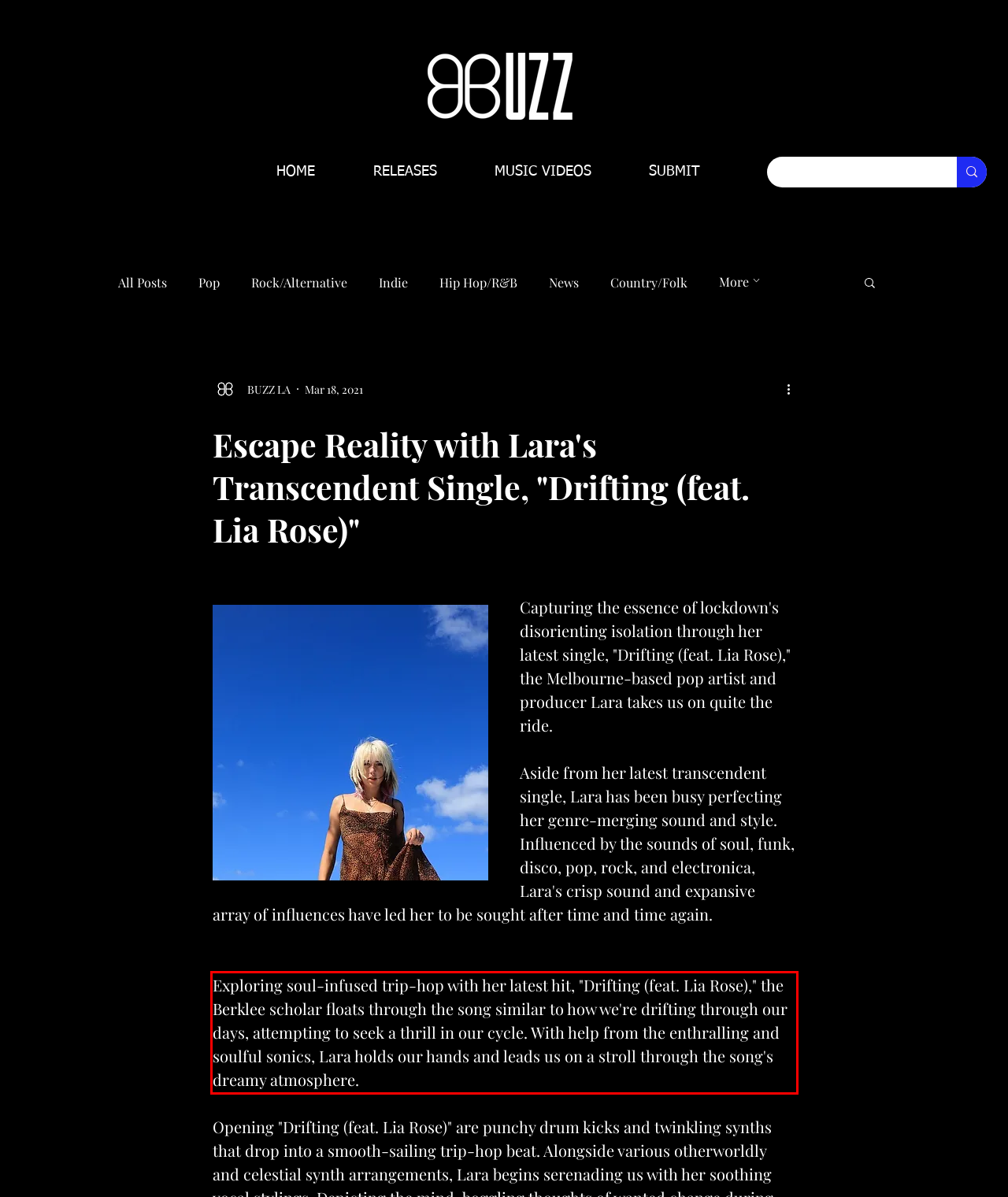There is a screenshot of a webpage with a red bounding box around a UI element. Please use OCR to extract the text within the red bounding box.

Exploring soul-infused trip-hop with her latest hit, "Drifting (feat. Lia Rose)," the Berklee scholar floats through the song similar to how we're drifting through our days, attempting to seek a thrill in our cycle. With help from the enthralling and soulful sonics, Lara holds our hands and leads us on a stroll through the song's dreamy atmosphere.